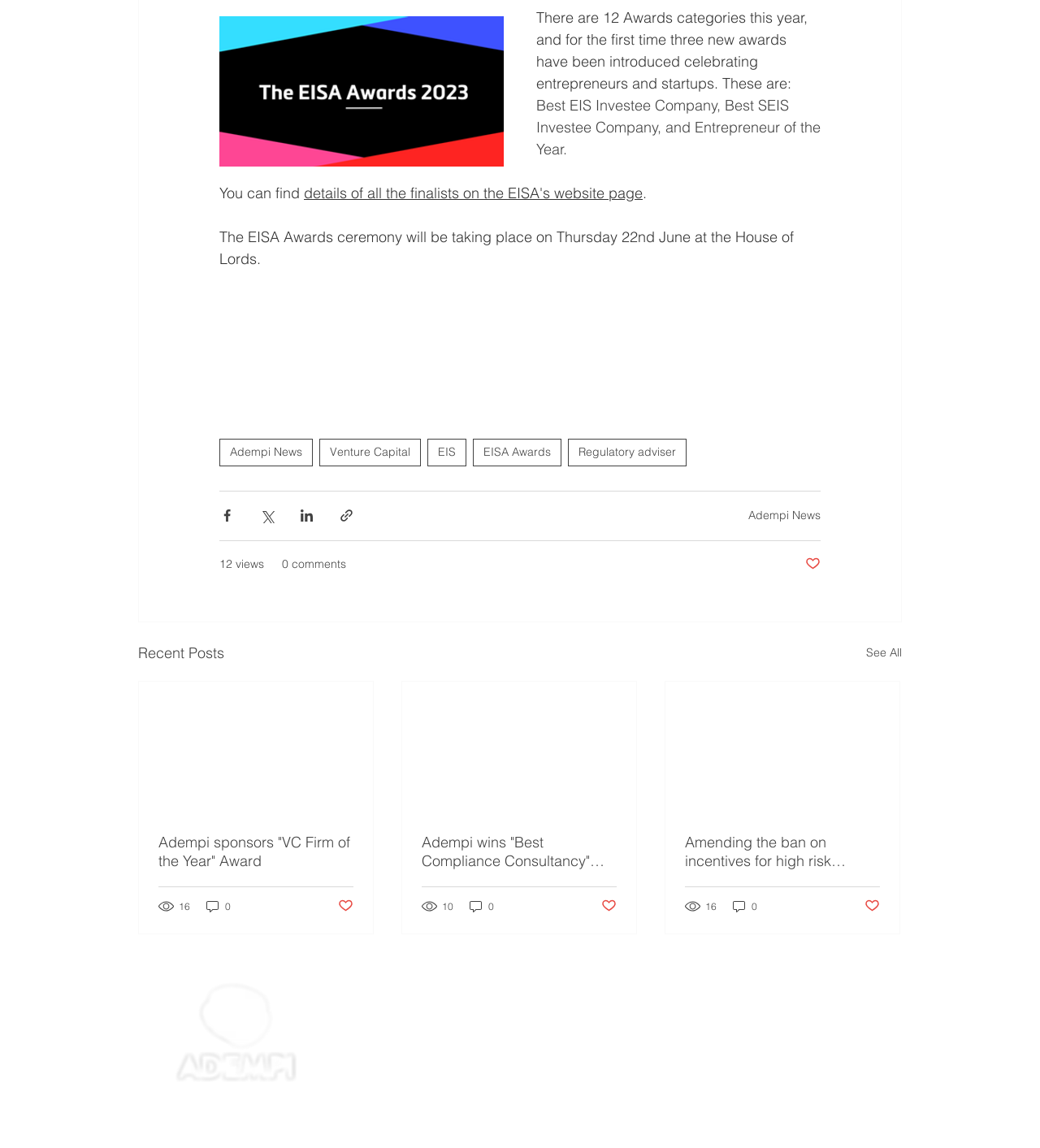Bounding box coordinates are specified in the format (top-left x, top-left y, bottom-right x, bottom-right y). All values are floating point numbers bounded between 0 and 1. Please provide the bounding box coordinate of the region this sentence describes: aria-label="Adempi on LinkedIn"

[0.754, 0.877, 0.791, 0.911]